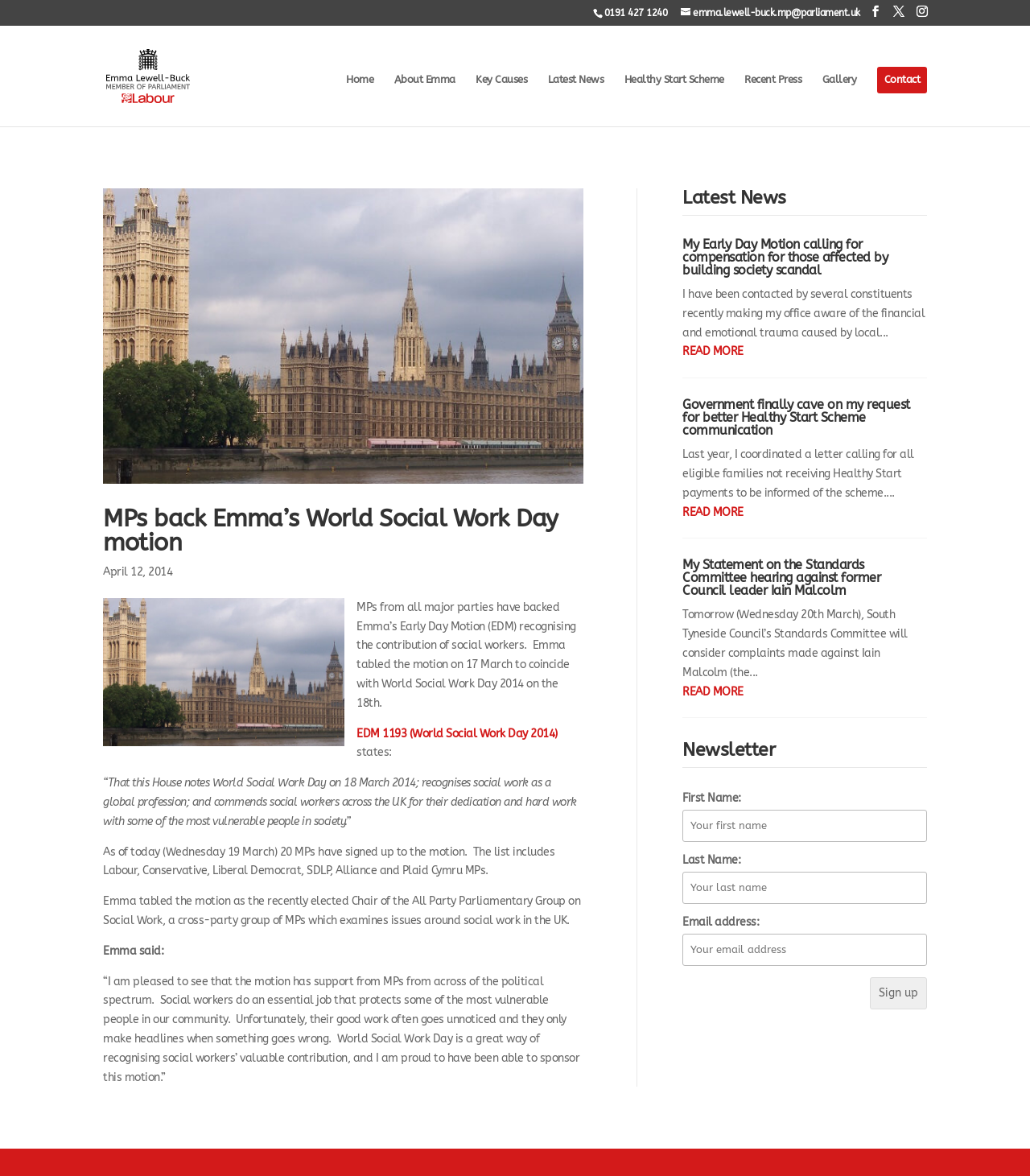What is the name of the scheme mentioned in the article?
Using the visual information, respond with a single word or phrase.

Healthy Start Scheme